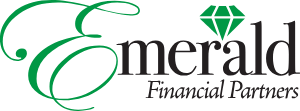Generate a comprehensive description of the image.

The image showcases the logo of Emerald Financial Partners, a firm specializing in financial services. The logo features the word "emerald" elegantly scripted in a green, flowing font, symbolizing growth and prosperity. Adjacent to it, "Financial Partners" is presented in a bold, sophisticated typeface, emphasizing the company's professional approach to financial advisory. Above the text is an icon resembling a diamond, further reinforcing the brand's identity and commitment to providing valuable financial solutions. The overall design conveys a sense of trust, luxury, and expertise in the financial sector.